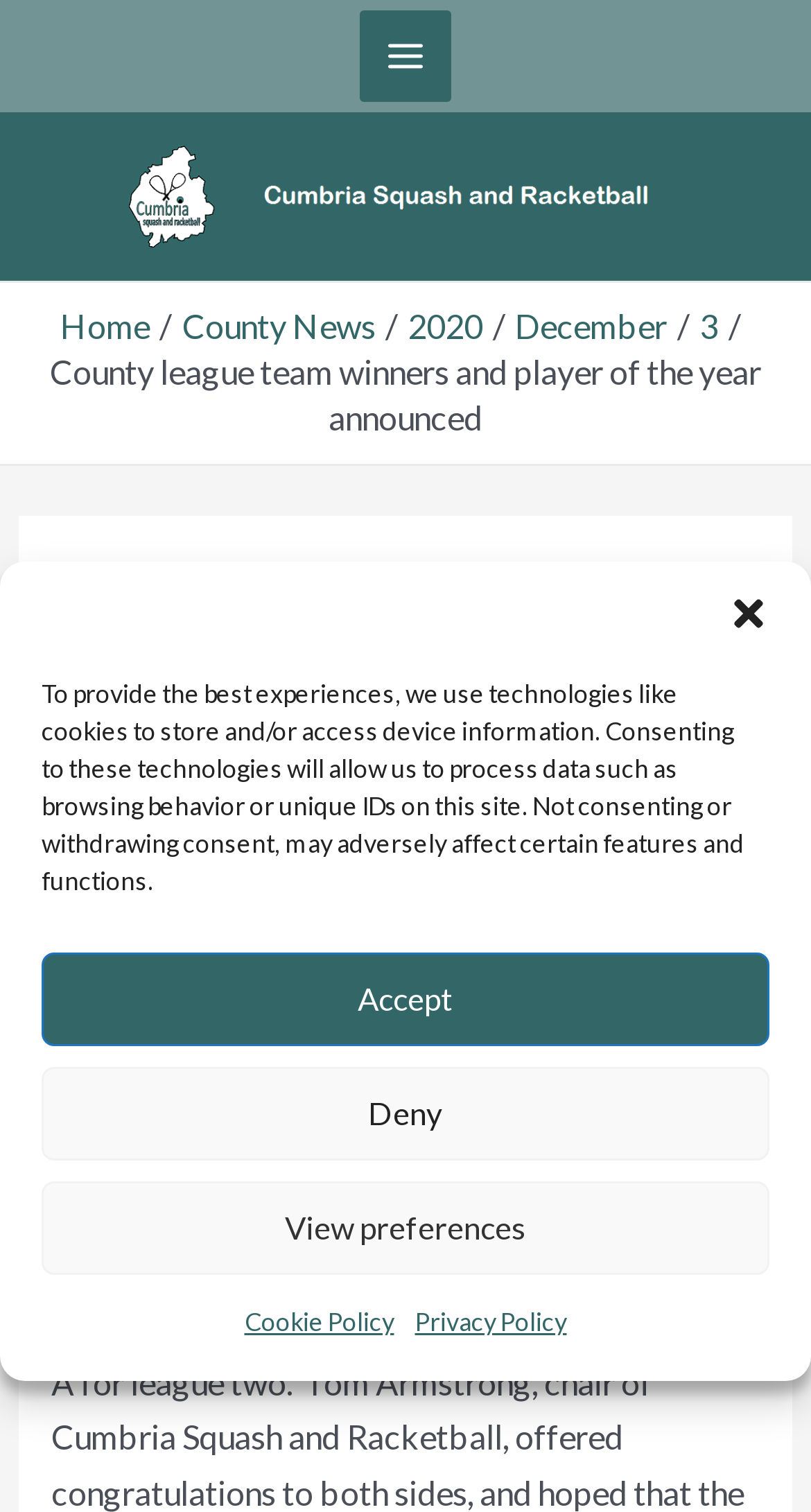Identify the bounding box coordinates necessary to click and complete the given instruction: "View county news".

[0.225, 0.202, 0.463, 0.228]